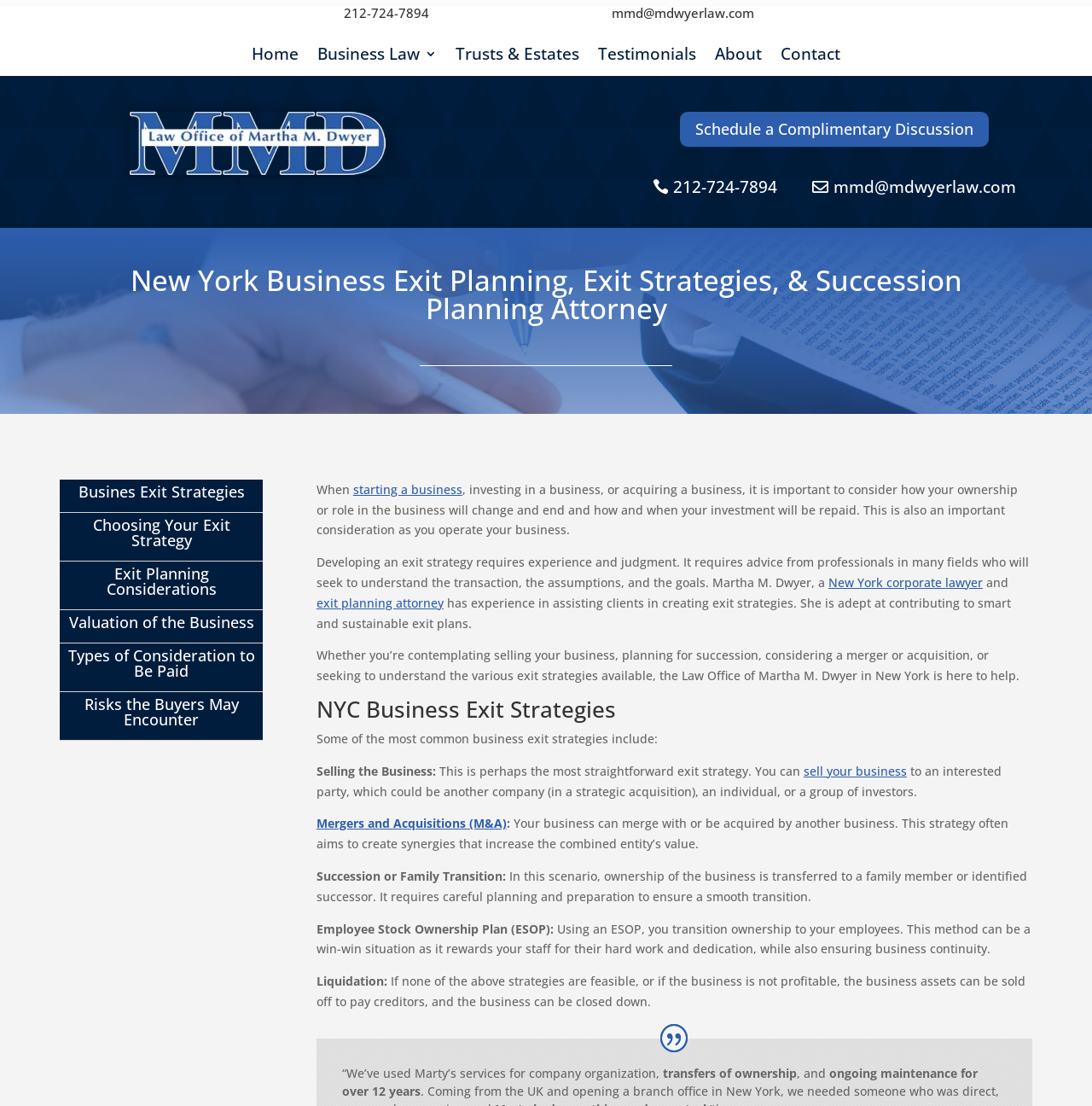Using floating point numbers between 0 and 1, provide the bounding box coordinates in the format (top-left x, top-left y, bottom-right x, bottom-right y). Locate the UI element described here: Schedule a Complimentary Discussion

[0.622, 0.101, 0.905, 0.133]